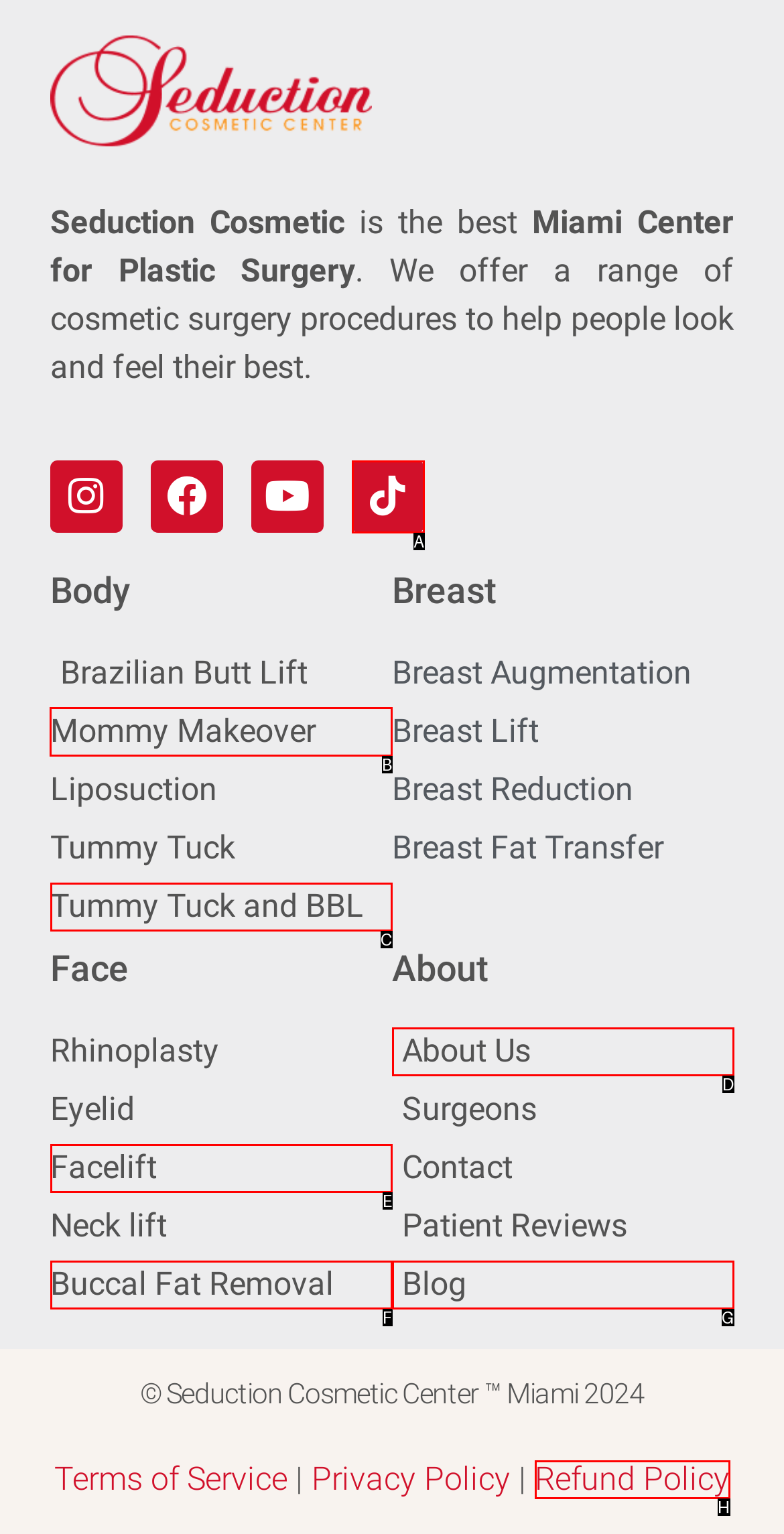To execute the task: Read about the Mommy Makeover procedure, which one of the highlighted HTML elements should be clicked? Answer with the option's letter from the choices provided.

B